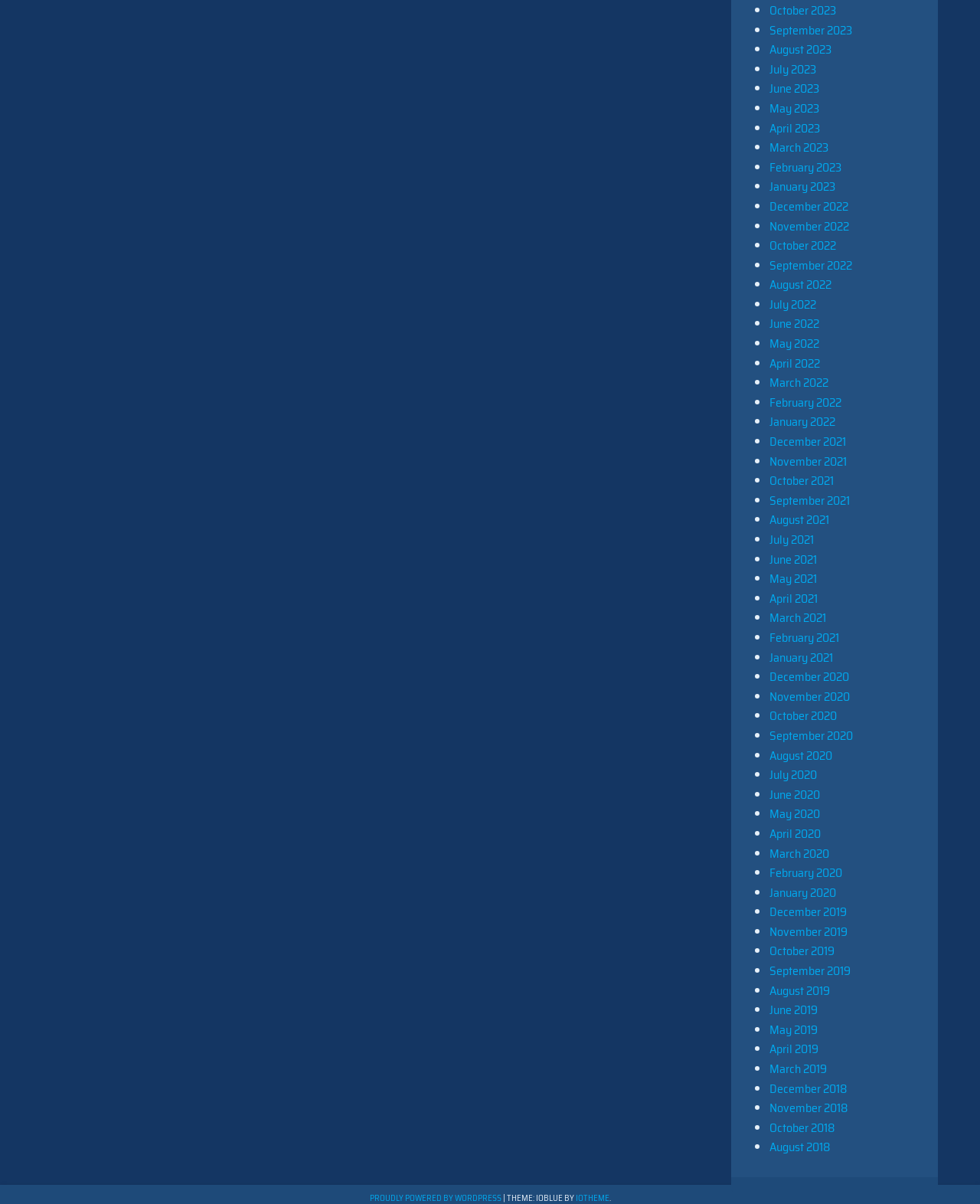Pinpoint the bounding box coordinates for the area that should be clicked to perform the following instruction: "View January 2021".

[0.785, 0.538, 0.85, 0.554]